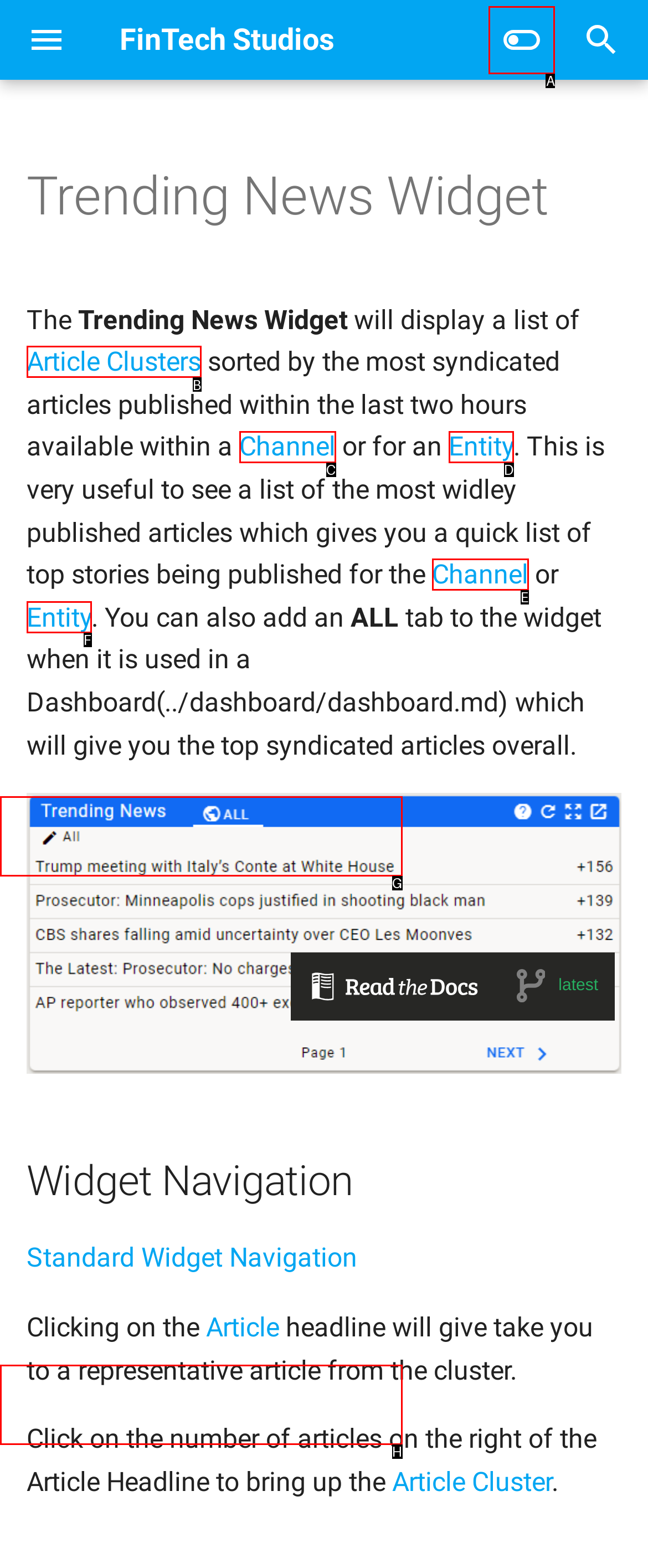Choose the letter that corresponds to the correct button to accomplish the task: Switch to dark mode
Reply with the letter of the correct selection only.

A